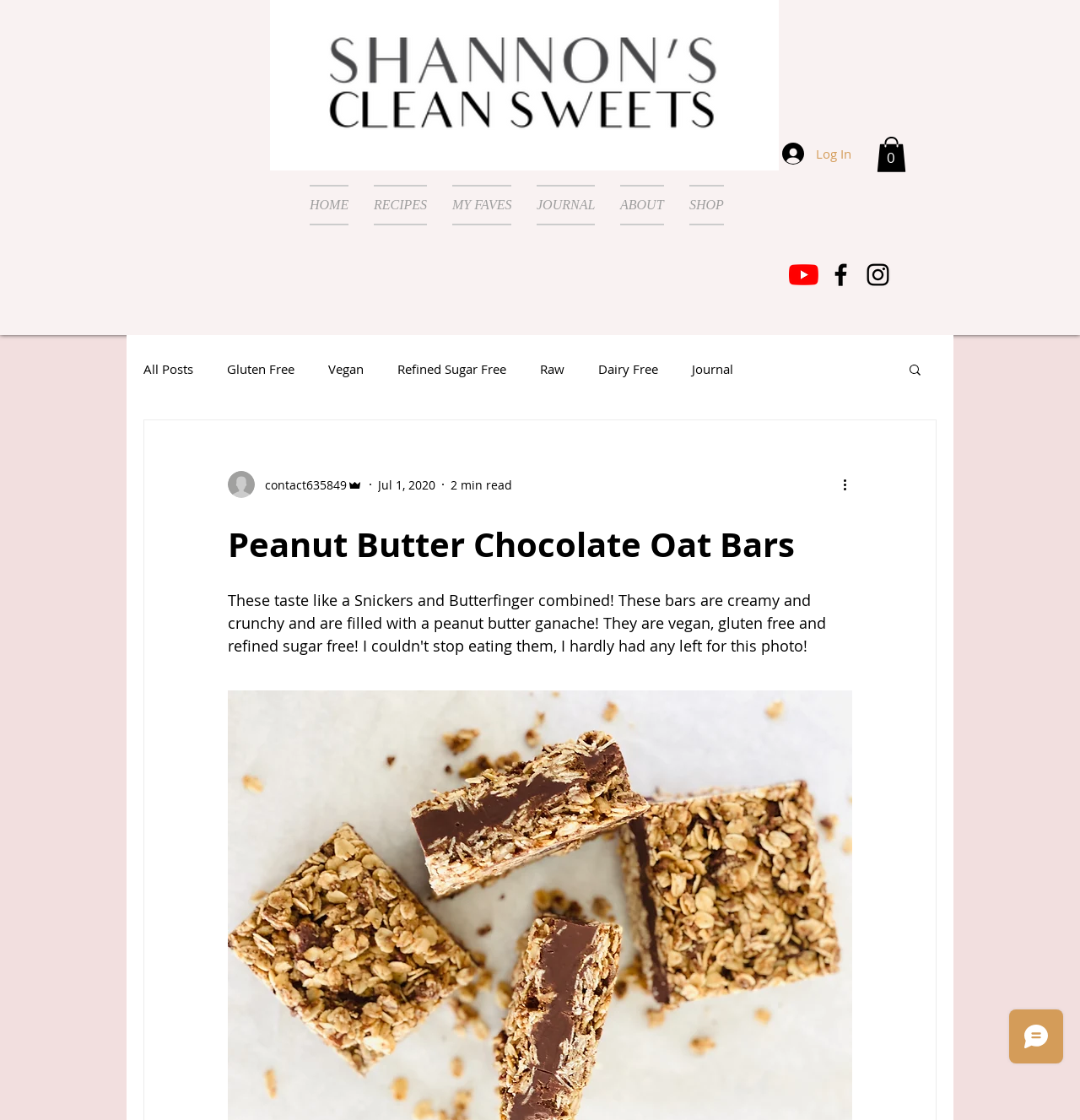Please locate the bounding box coordinates for the element that should be clicked to achieve the following instruction: "View the Cart". Ensure the coordinates are given as four float numbers between 0 and 1, i.e., [left, top, right, bottom].

[0.812, 0.122, 0.839, 0.154]